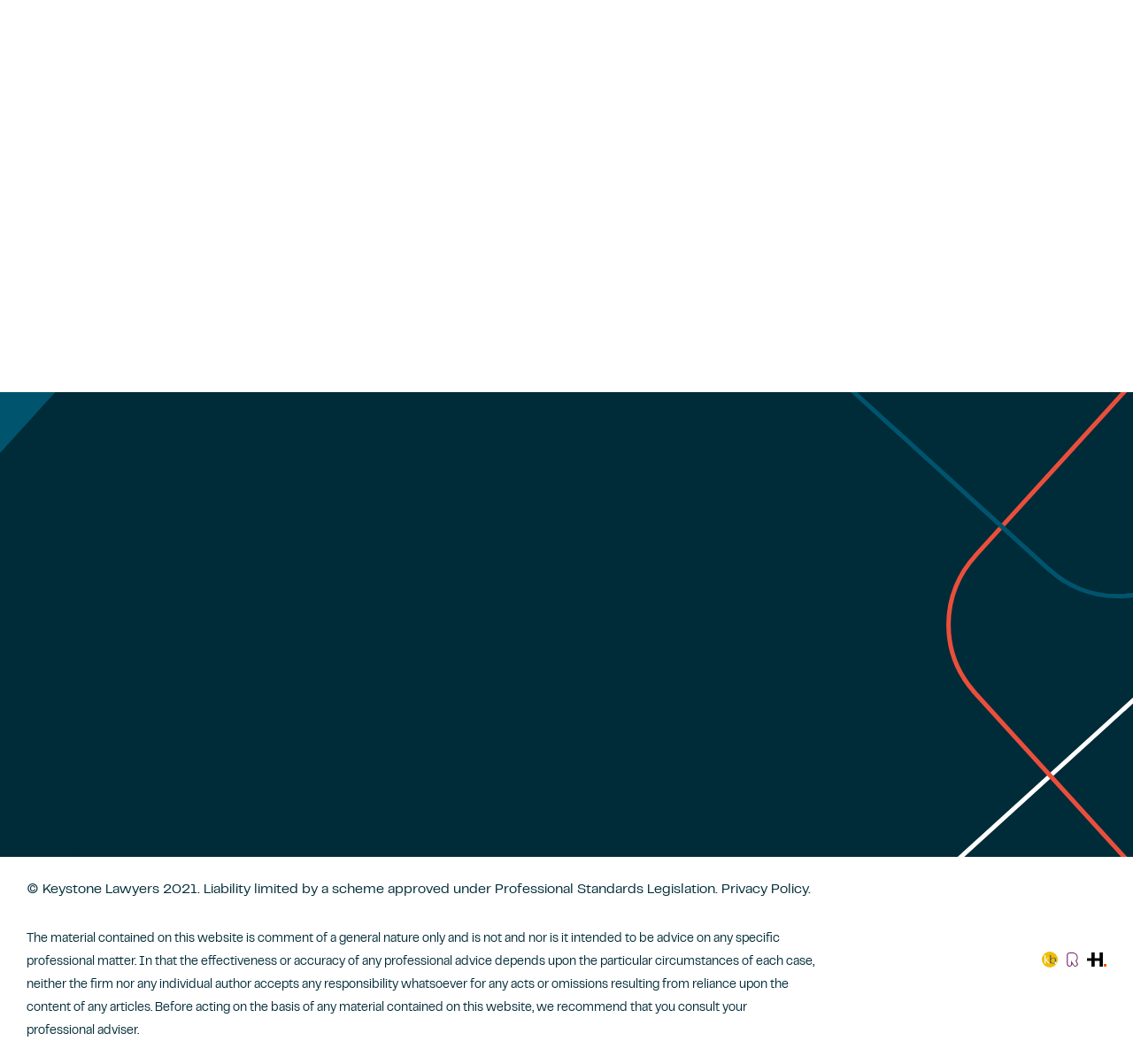Kindly determine the bounding box coordinates of the area that needs to be clicked to fulfill this instruction: "Get in touch with Newcastle office".

[0.023, 0.499, 0.227, 0.529]